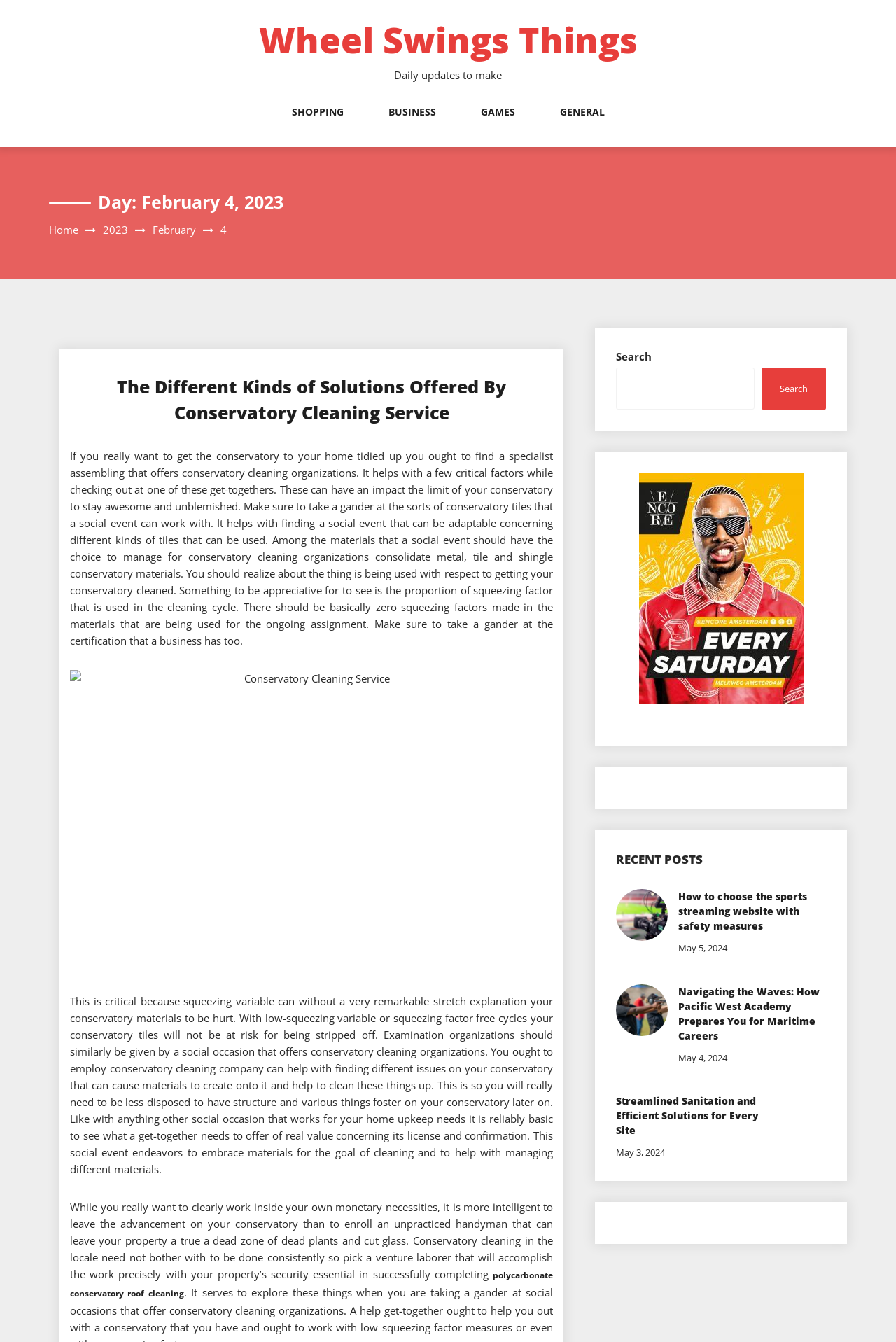Create a detailed narrative of the webpage’s visual and textual elements.

The webpage is titled "Wheel Swings Things" and has a daily update section. At the top, there is a heading with the title "Wheel Swings Things" and a link with the same text. Below it, there is a static text "Daily updates to make" and four links labeled "SHOPPING", "BUSINESS", "GAMES", and "GENERAL", which are aligned horizontally.

On the left side, there is a heading "Day: February 4, 2023" with links to "Home", "2023", "February", and the number "4". Below it, there is a long article titled "The Different Kinds of Solutions Offered By Conservatory Cleaning Service" with a link to the same title. The article discusses the importance of finding a specialist conservatory cleaning service and the factors to consider when choosing one. There is an image related to conservatory cleaning service below the article.

On the right side, there is a blog sidebar section with a search bar at the top. Below the search bar, there is a "RECENT POSTS" section with three recent posts, each with an image, a heading, and a date. The posts are titled "How to choose the sports streaming website with safety measures", "Navigating the Waves: How Pacific West Academy Prepares You for Maritime Careers", and "Streamlined Sanitation and Efficient Solutions for Every Site".